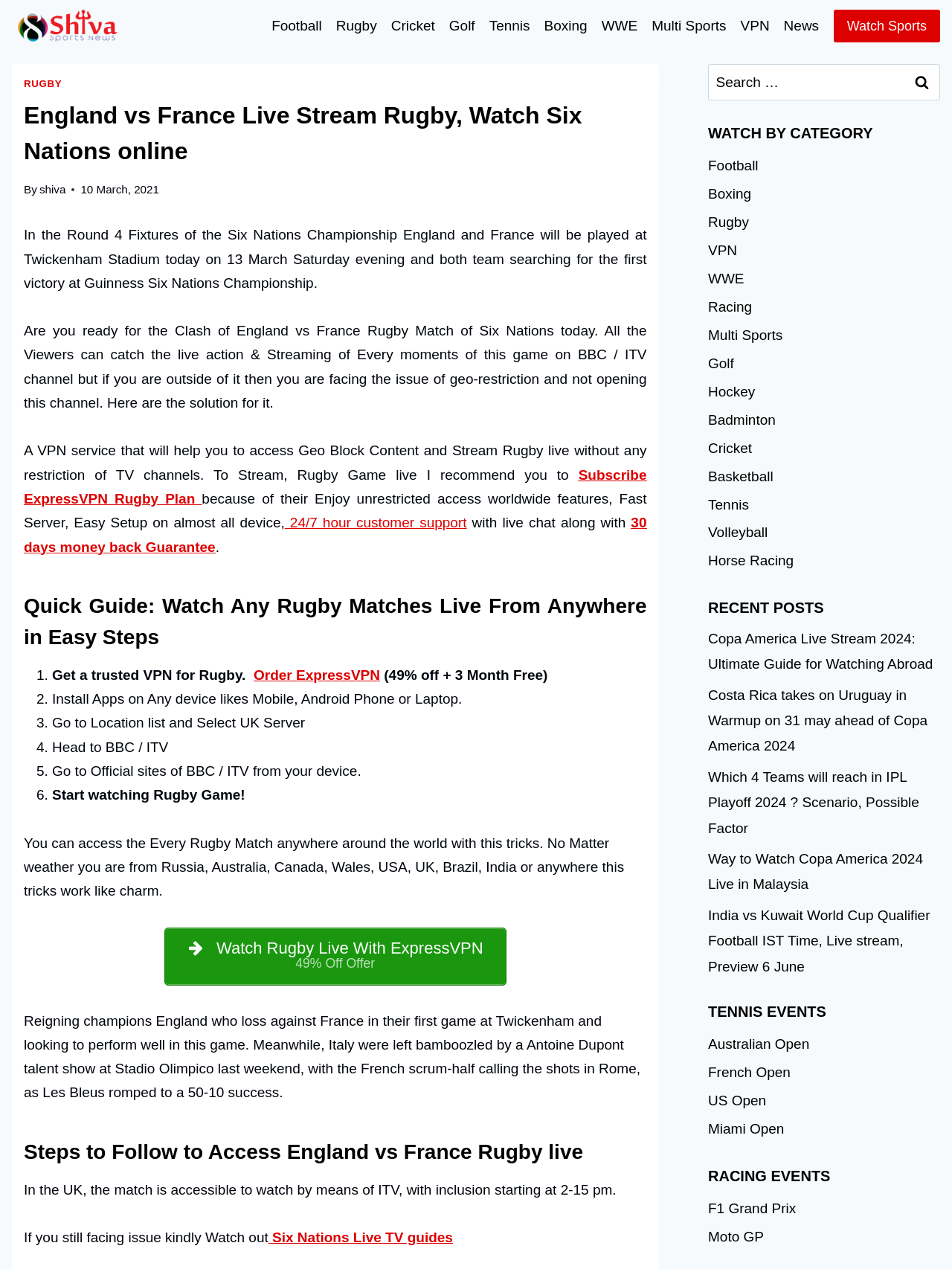What is the category of sports that includes Rugby, Football, and Cricket?
Please provide a detailed and thorough answer to the question.

The answer can be found in the section 'WATCH BY CATEGORY', which lists 'Multi Sports' as a category that includes Rugby, Football, and Cricket.